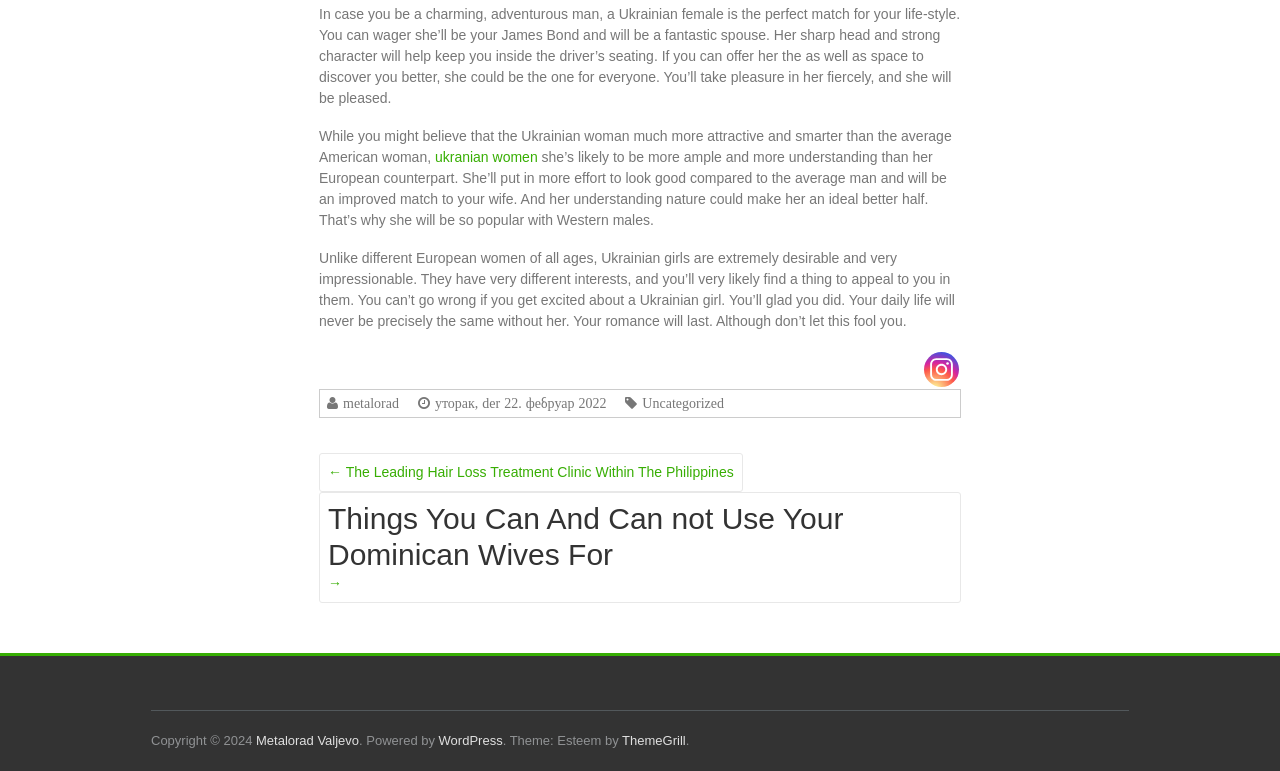Give the bounding box coordinates for the element described as: "WordPress".

[0.343, 0.951, 0.393, 0.97]